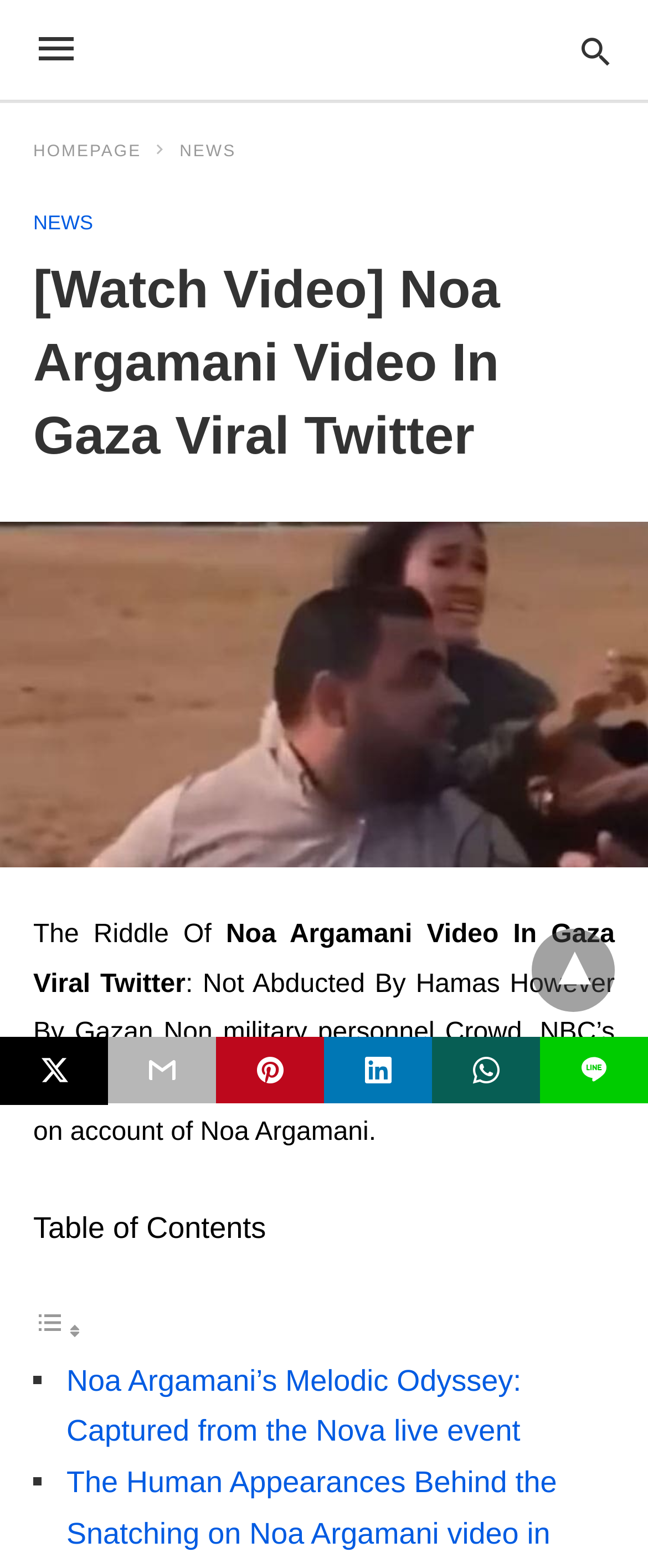Using a single word or phrase, answer the following question: 
What is the purpose of the 'Toggle Table of Content' button?

To show or hide the table of contents